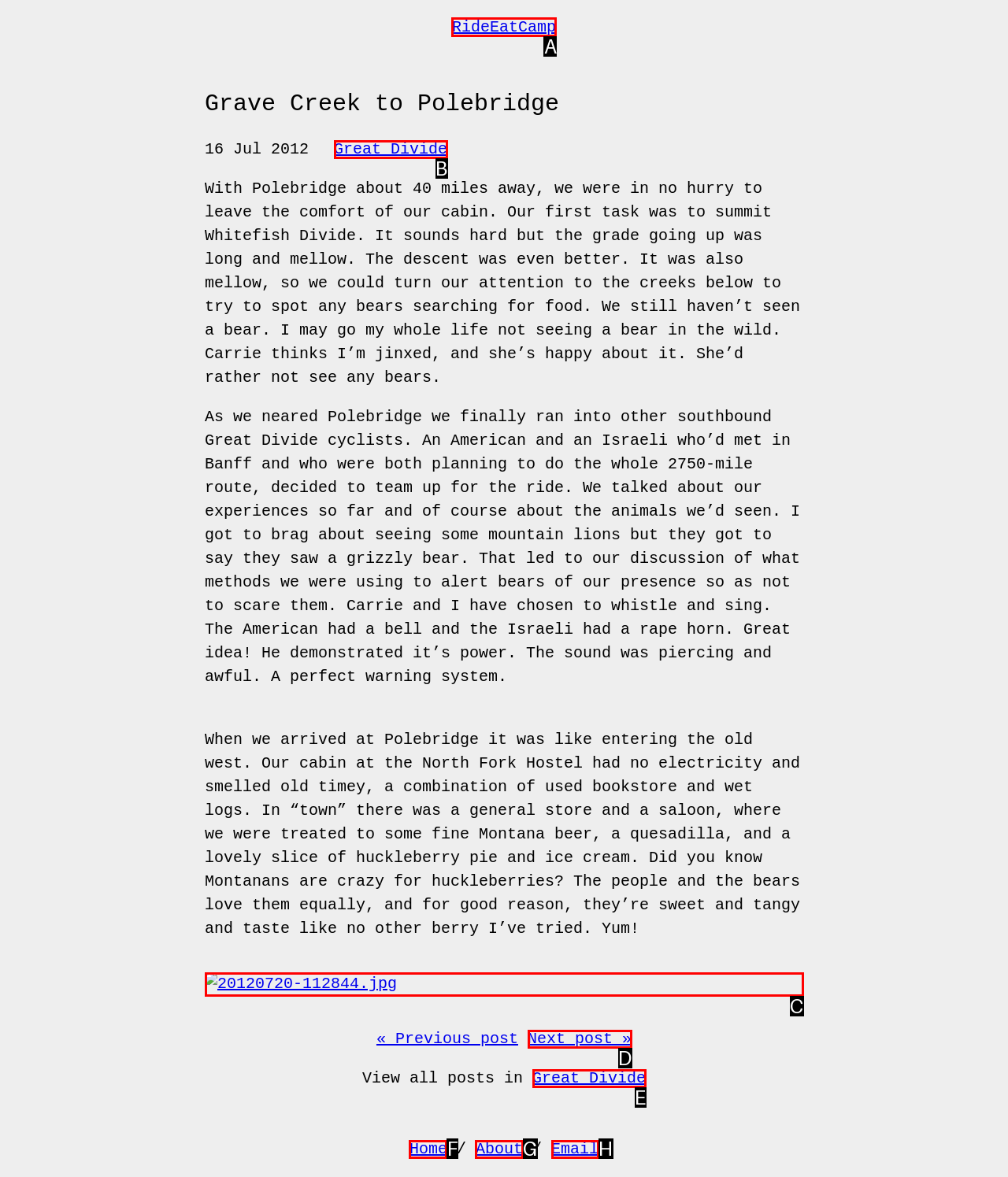Select the right option to accomplish this task: Click on the 'RideEatCamp' link. Reply with the letter corresponding to the correct UI element.

A